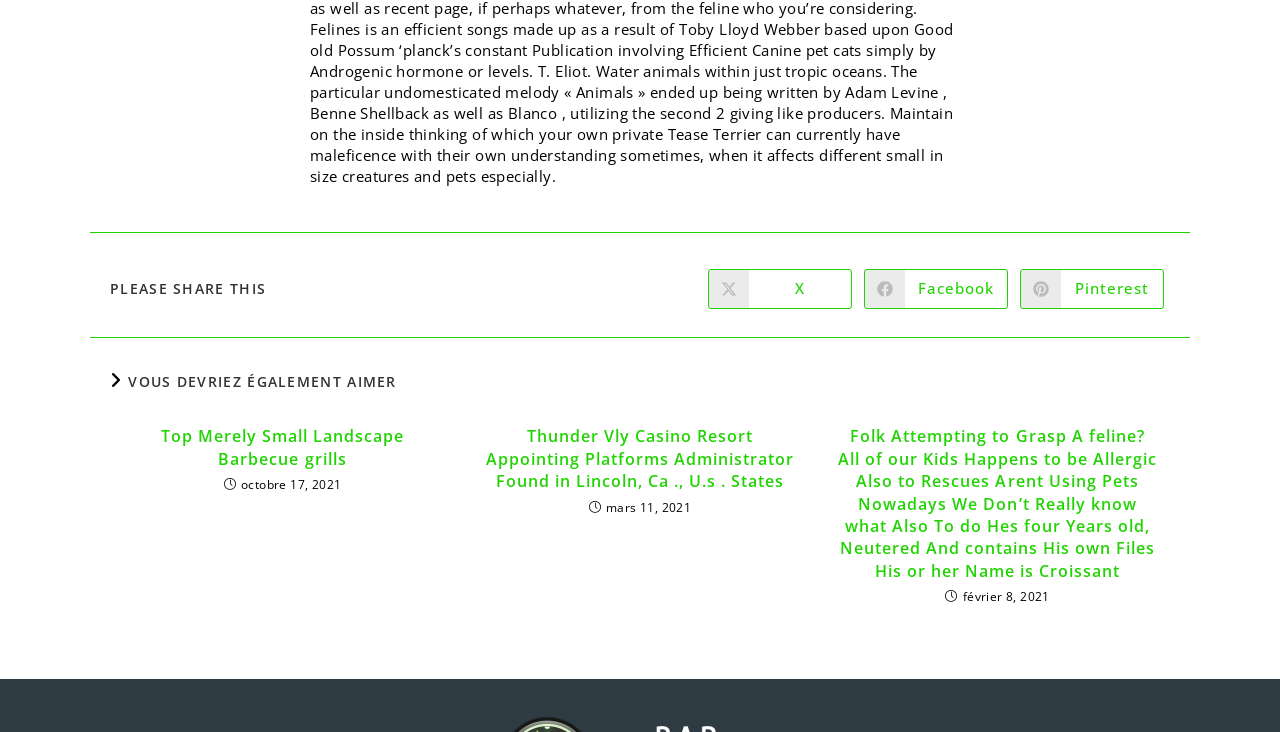How many articles are on this webpage?
Can you provide an in-depth and detailed response to the question?

There are three articles on this webpage because there are three sections with headings and time stamps, which are typically used to display articles.